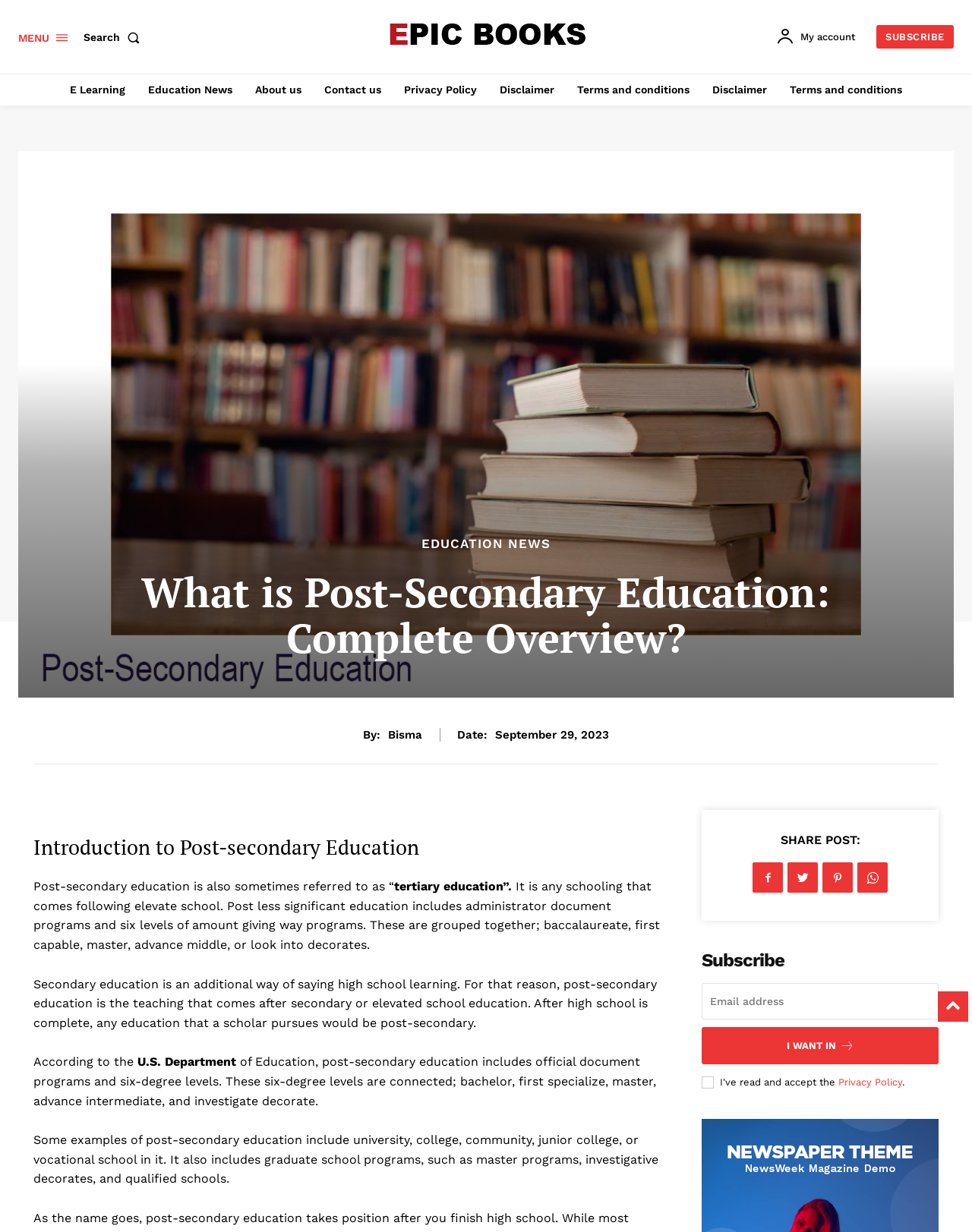Offer a detailed account of what is visible on the webpage.

The webpage is about post-secondary education, providing a complete overview of the topic. At the top left corner, there is a "MENU" link and a search button next to it. On the top right corner, there is a logo and a "My account" link, followed by a "SUBSCRIBE" link. 

Below the top section, there are several links to different categories, including "E Learning", "Education News", "About us", "Contact us", "Privacy Policy", "Disclaimer", and "Terms and conditions". 

The main content of the webpage starts with a heading "What is Post-Secondary Education: Complete Overview?" followed by the author's name "Bisma" and the date "September 29, 2023". 

The introduction to post-secondary education is explained in several paragraphs of text, which describe post-secondary education as any schooling that comes after high school. It includes administrator document programs and six levels of degree-giving programs, such as baccalaureate, first capable, master, advance middle, or research decorates. 

The webpage also mentions that according to the U.S. Department of Education, post-secondary education includes official document programs and six-degree levels. Some examples of post-secondary education include university, college, community, junior college, or vocational school, as well as graduate school programs.

At the bottom of the main content, there is a "SHARE POST" section with links to share the post on social media platforms. 

On the right side of the webpage, there is a subscription section with a heading "Subscribe" and a textbox to enter an email address. Below the textbox, there is a button "I WANT IN" and a link to the "Privacy Policy".